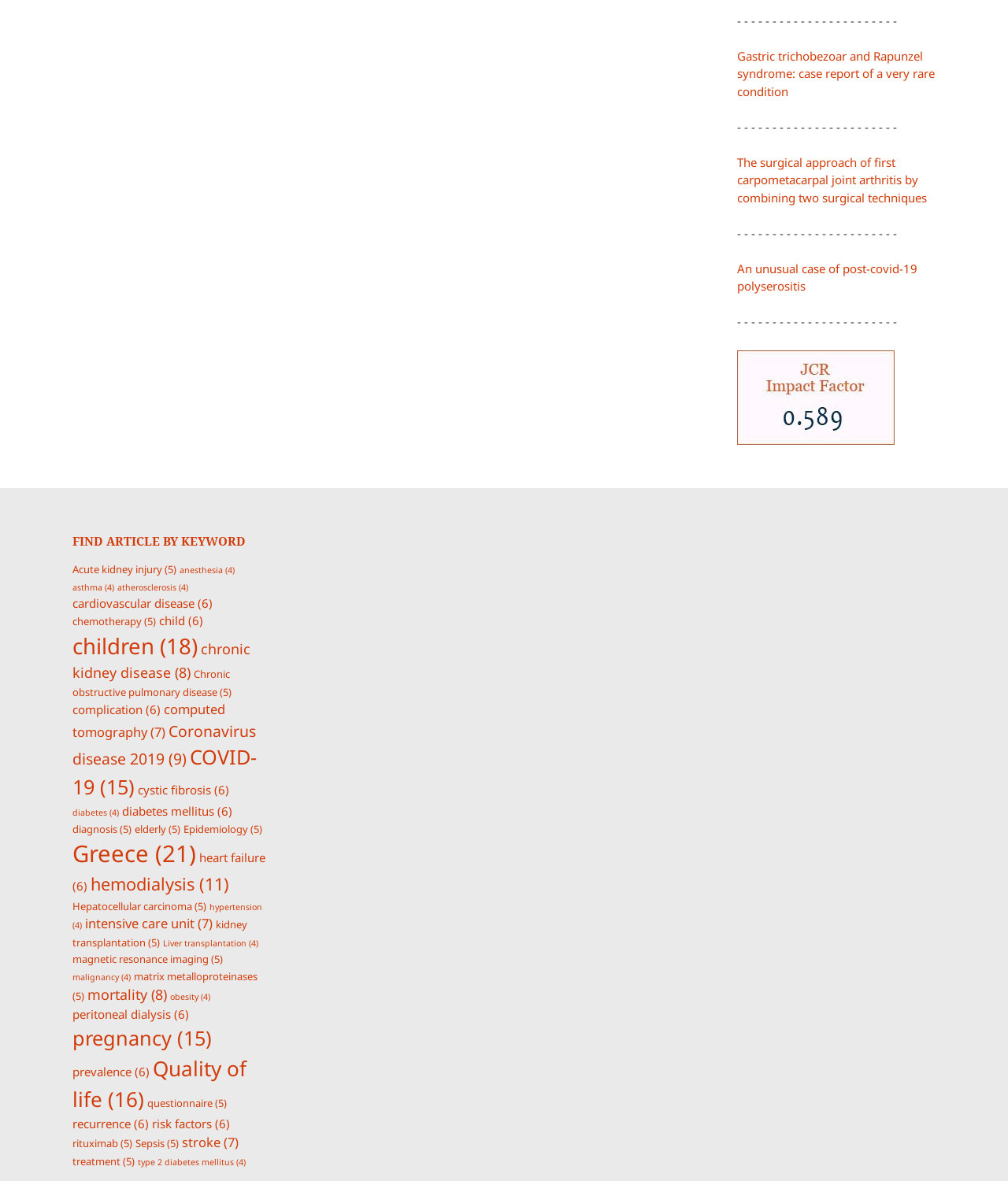Identify the bounding box coordinates of the region that should be clicked to execute the following instruction: "Explore articles about heart failure".

[0.072, 0.719, 0.263, 0.757]